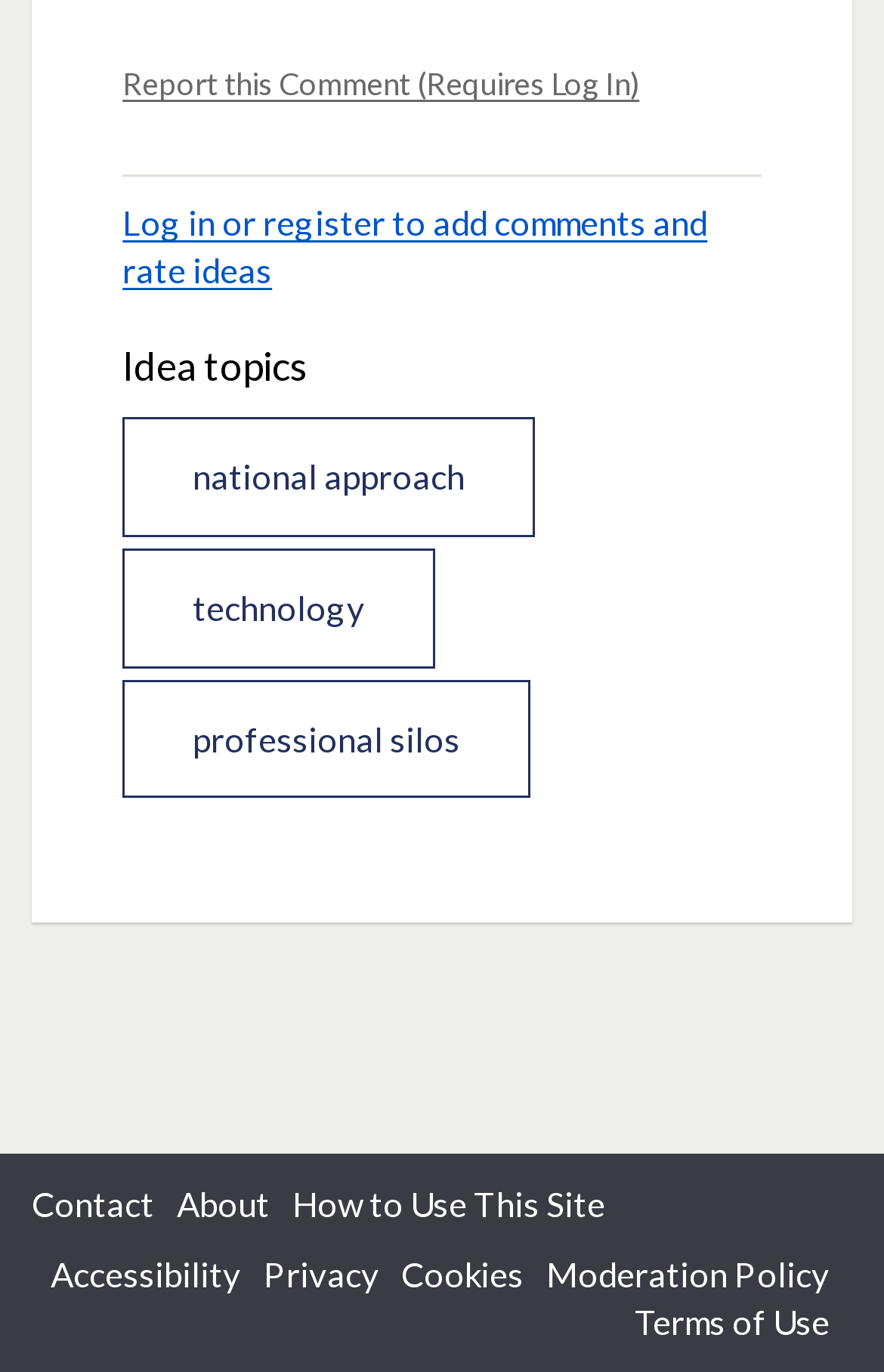Locate the bounding box coordinates of the clickable region to complete the following instruction: "Learn how to use this site."

[0.33, 0.862, 0.684, 0.892]